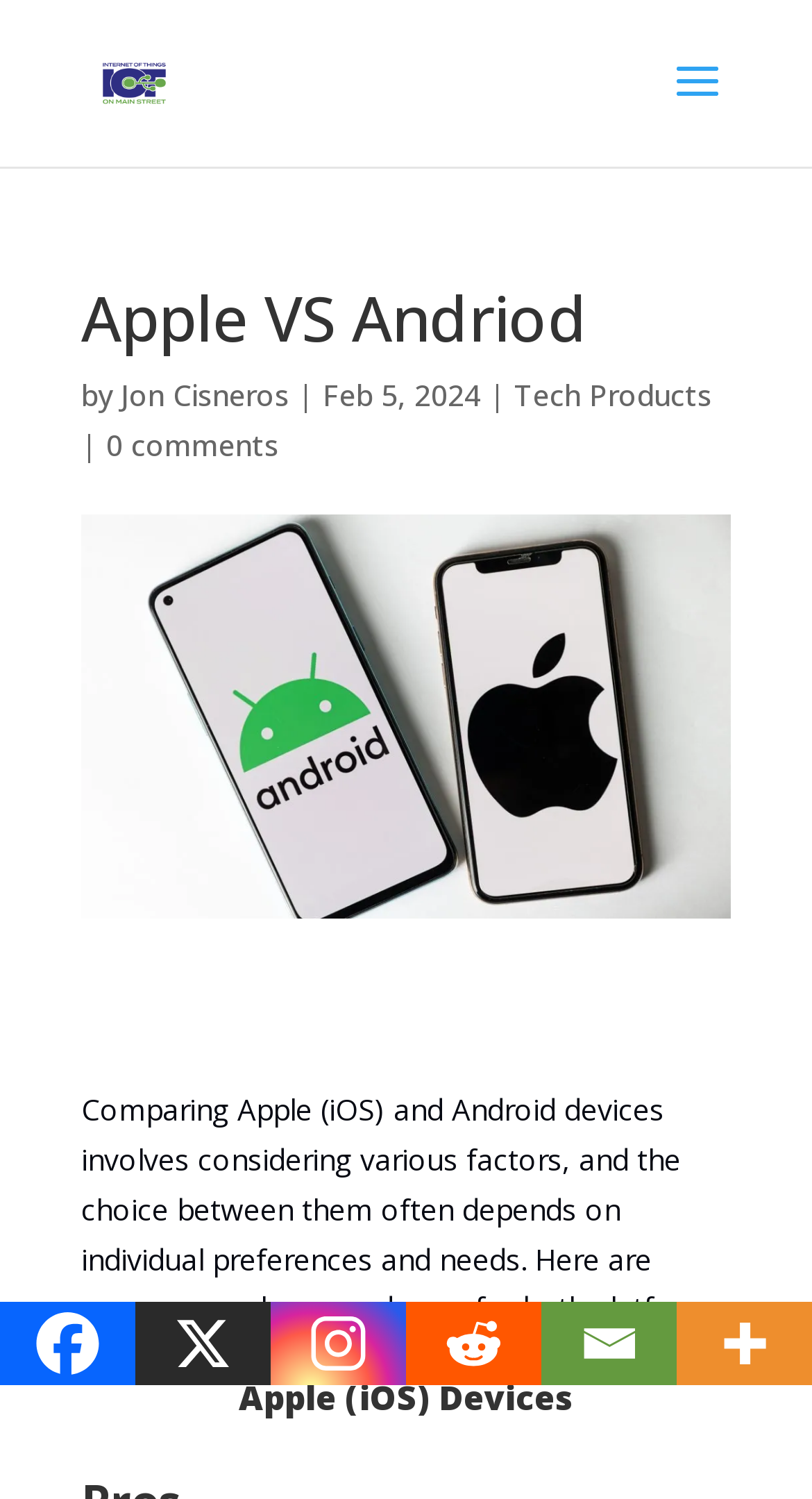Please determine the bounding box coordinates for the UI element described as: "Get Started".

None